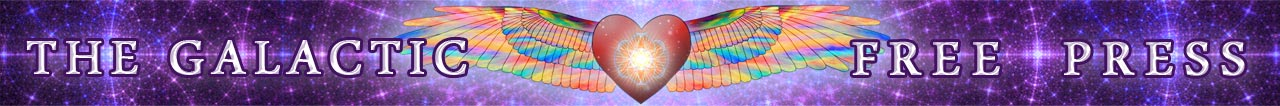Use a single word or phrase to answer the following:
What is the theme of the publication?

Mystical and cosmic